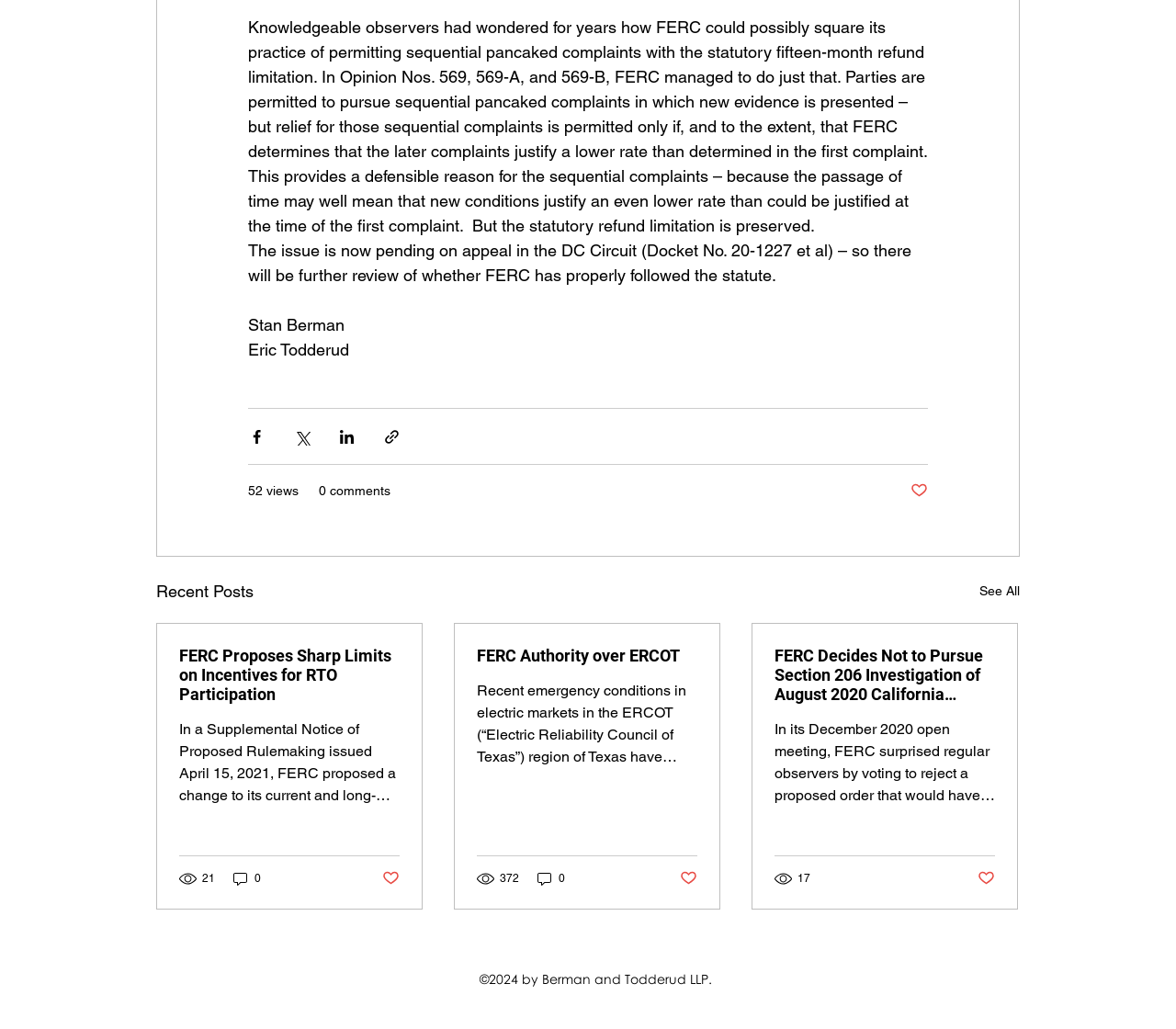Please predict the bounding box coordinates of the element's region where a click is necessary to complete the following instruction: "Read FERC Proposes Sharp Limits on Incentives for RTO Participation". The coordinates should be represented by four float numbers between 0 and 1, i.e., [left, top, right, bottom].

[0.152, 0.628, 0.34, 0.684]